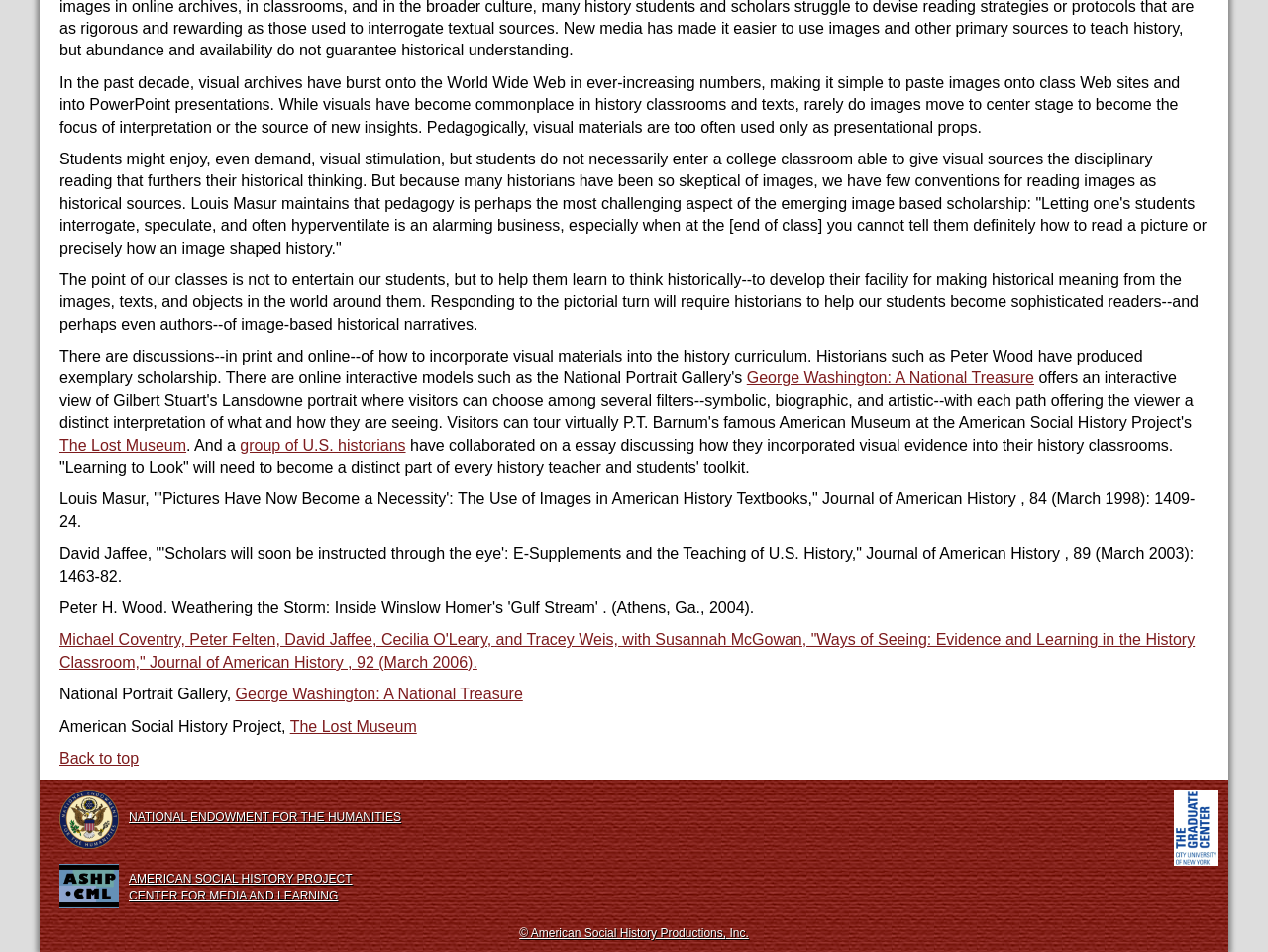Find the UI element described as: "George Washington: A National Treasure" and predict its bounding box coordinates. Ensure the coordinates are four float numbers between 0 and 1, [left, top, right, bottom].

[0.589, 0.389, 0.816, 0.406]